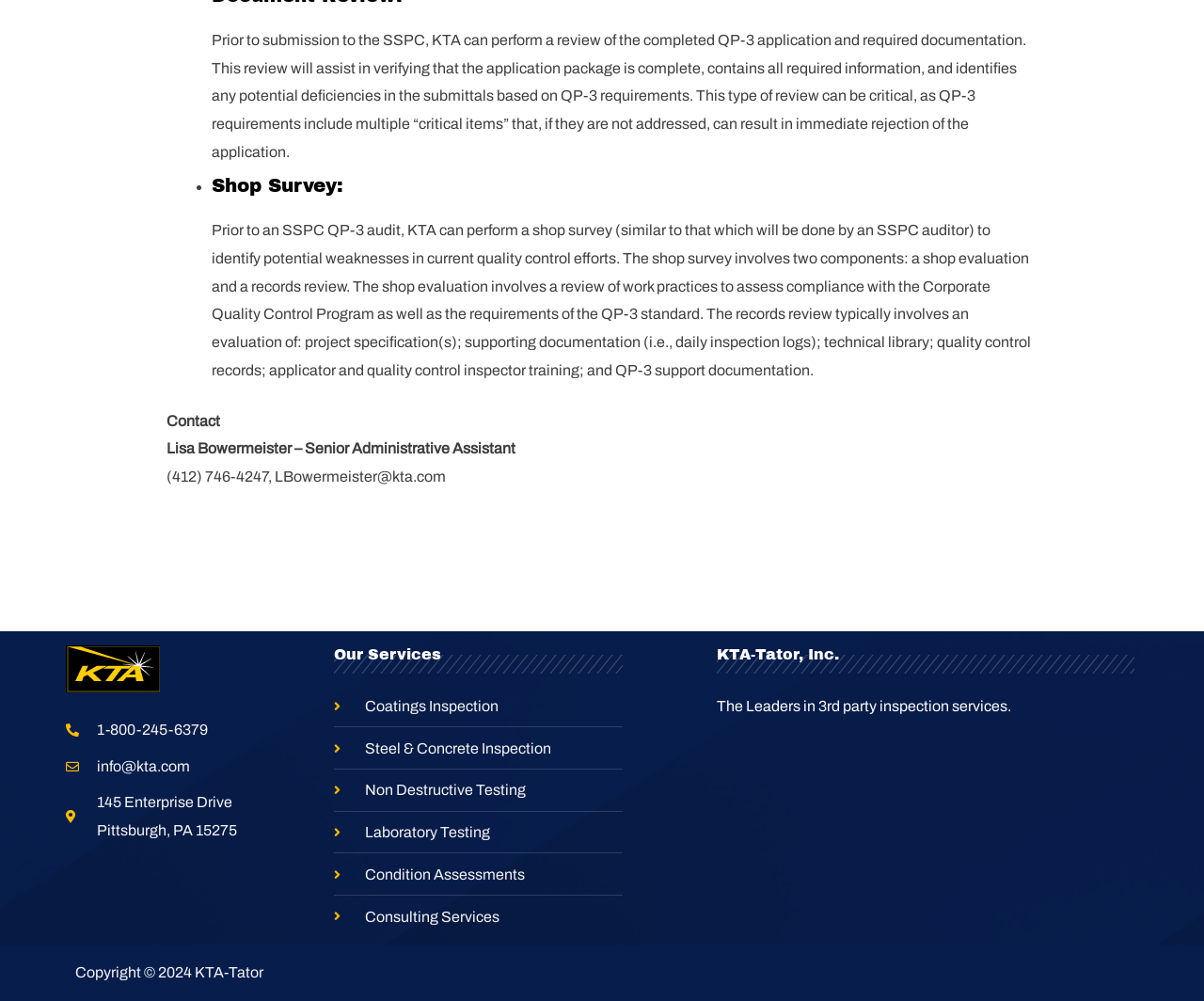For the element described, predict the bounding box coordinates as (top-left x, top-left y, bottom-right x, bottom-right y). All values should be between 0 and 1. Element description: Non Destructive Testing

[0.277, 0.776, 0.517, 0.804]